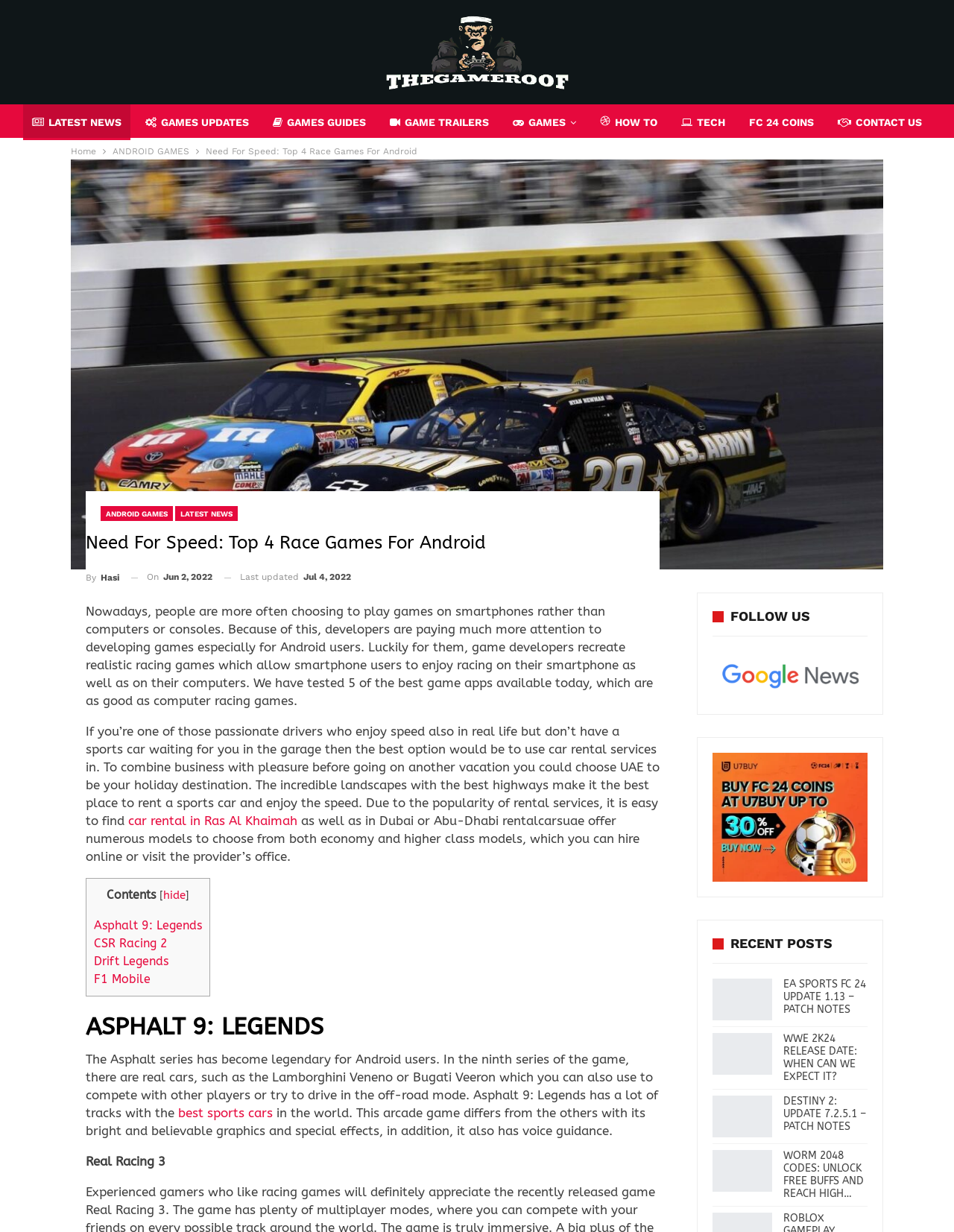What is the name of the website?
Using the image as a reference, answer with just one word or a short phrase.

THEGAMEROOF